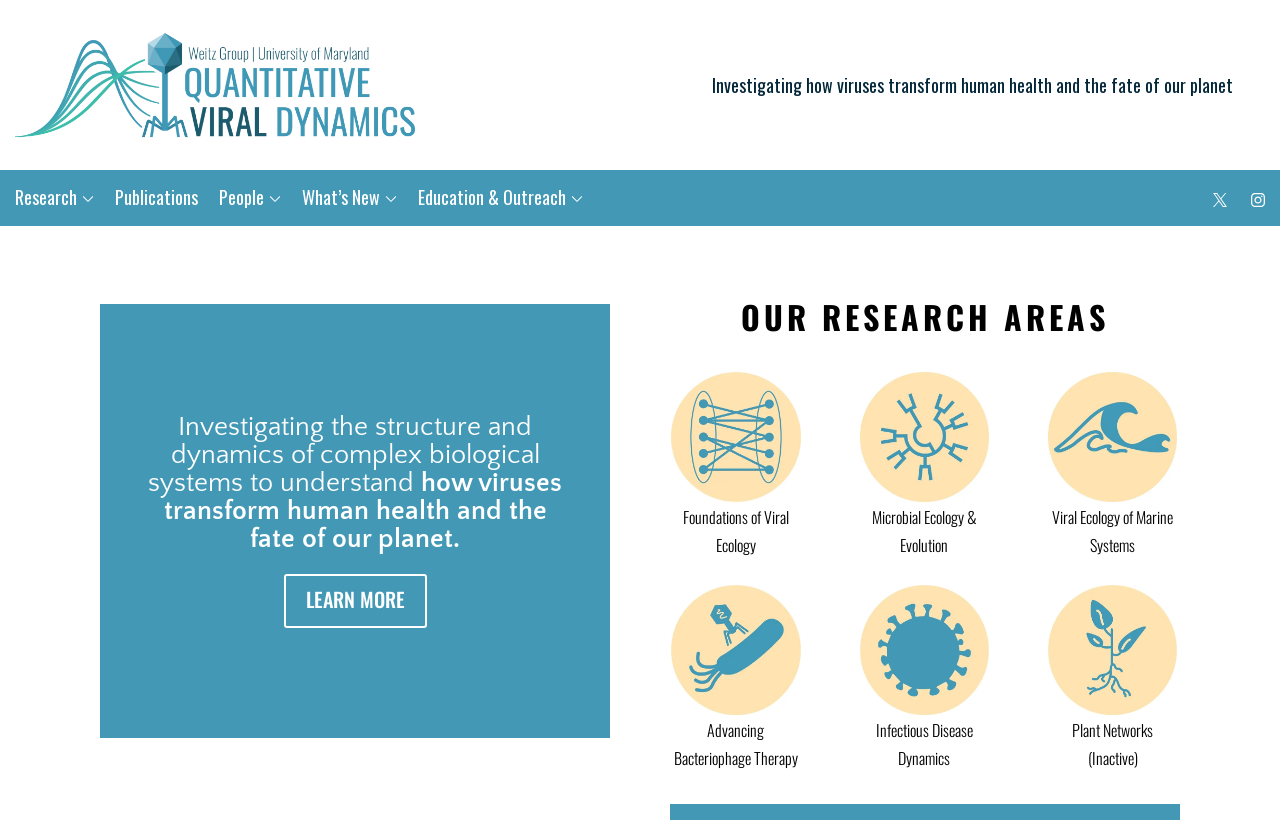Provide the bounding box coordinates in the format (top-left x, top-left y, bottom-right x, bottom-right y). All values are floating point numbers between 0 and 1. Determine the bounding box coordinate of the UI element described as: April 2022

None